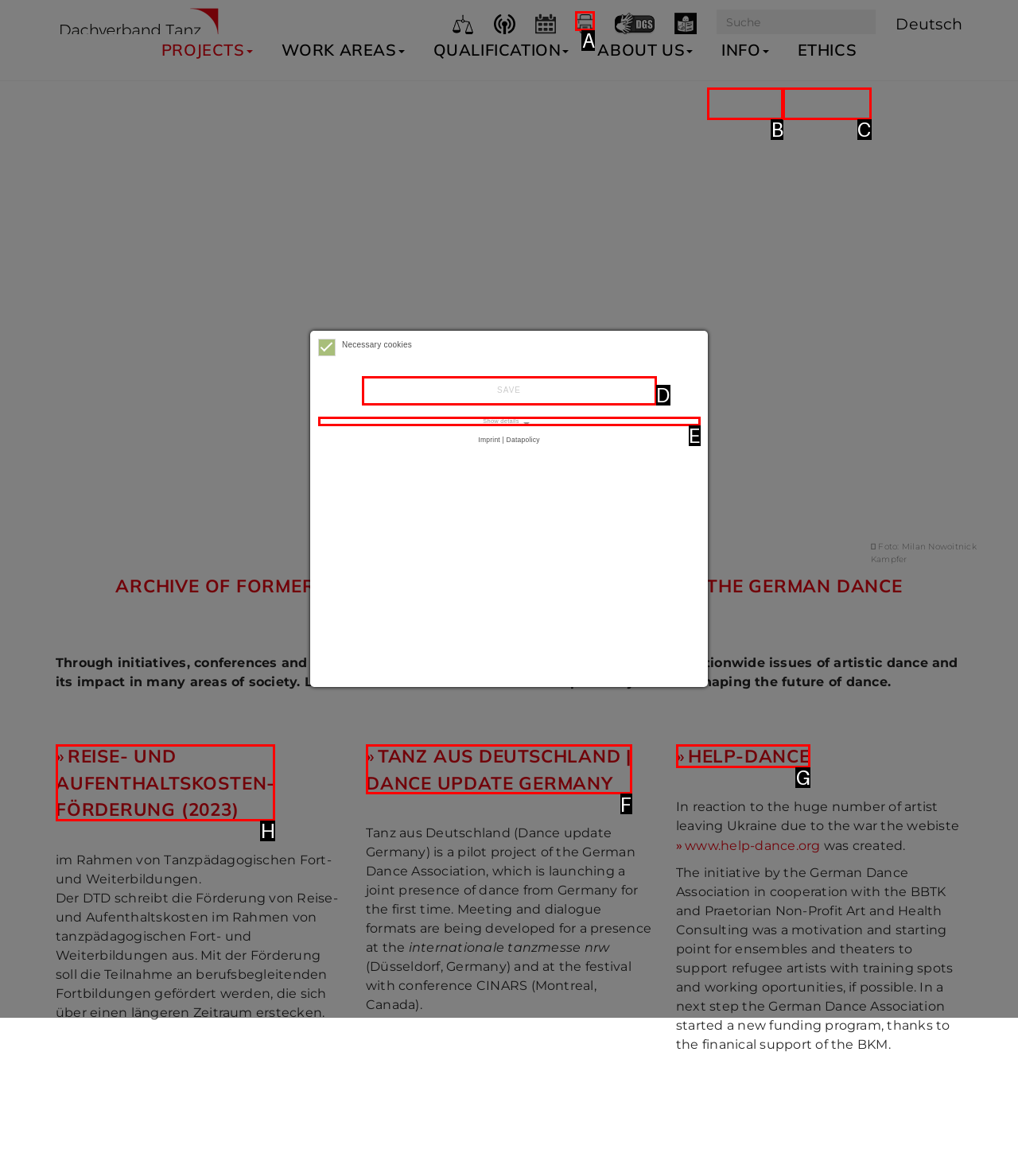Tell me the letter of the UI element to click in order to accomplish the following task: Click the '»REISE- UND AUFENTHALTSKOSTEN-FÖRDERUNG (2023)' link
Answer with the letter of the chosen option from the given choices directly.

H